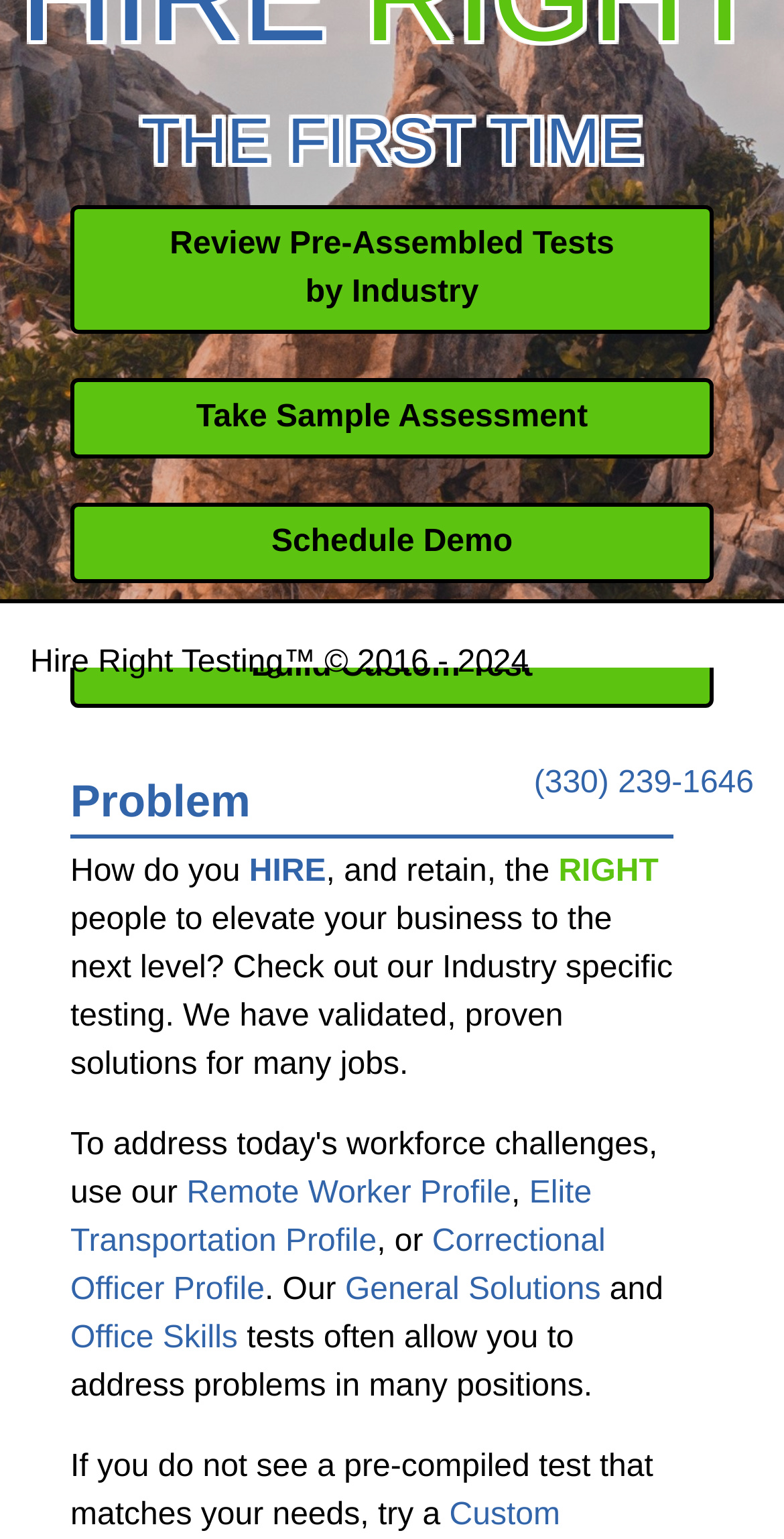Find the bounding box of the web element that fits this description: "General Solutions".

[0.44, 0.827, 0.766, 0.849]